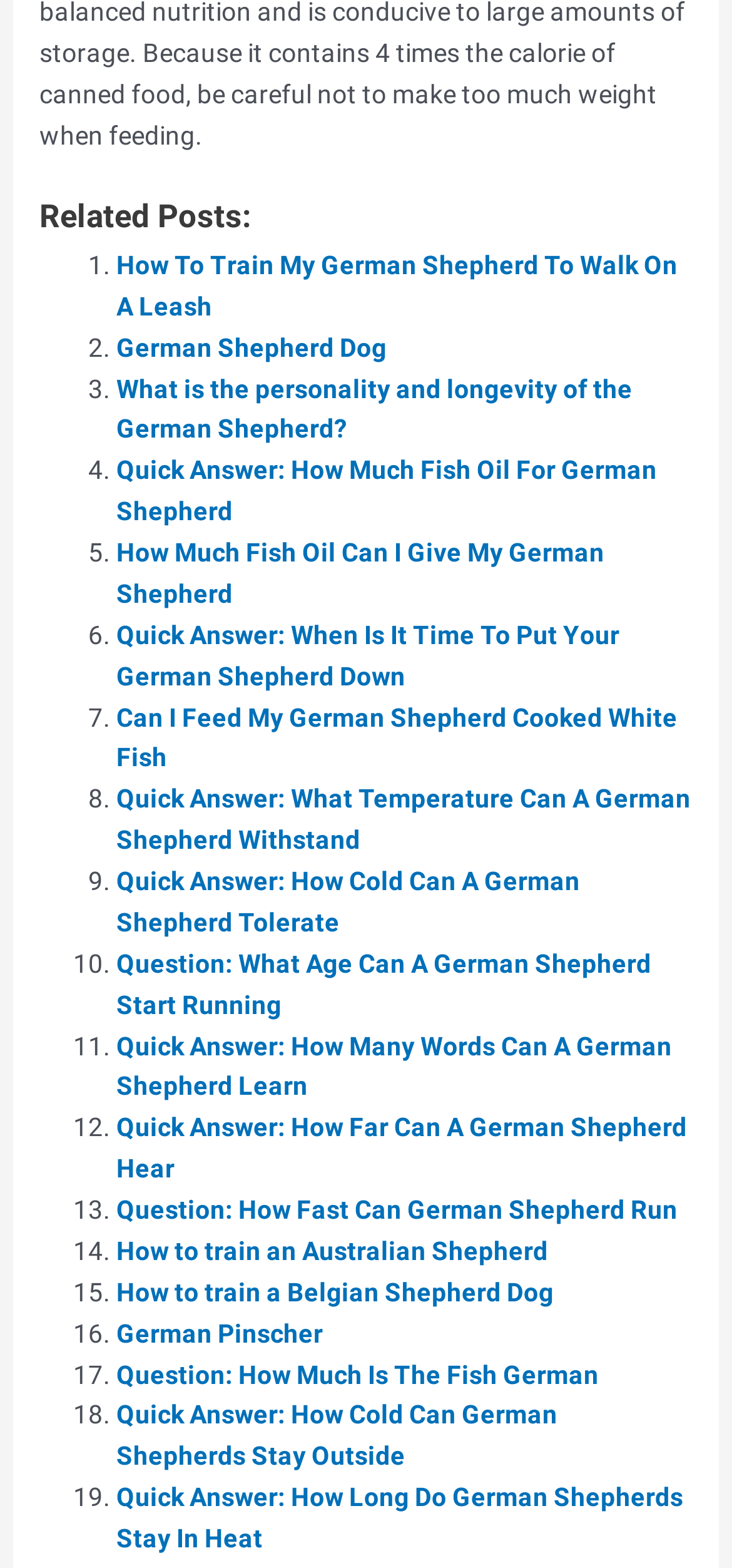Using the details from the image, please elaborate on the following question: What is the longest title of a related post?

I compared the lengths of the titles of all the related posts and found that 'What is the personality and longevity of the German Shepherd?' is the longest one.